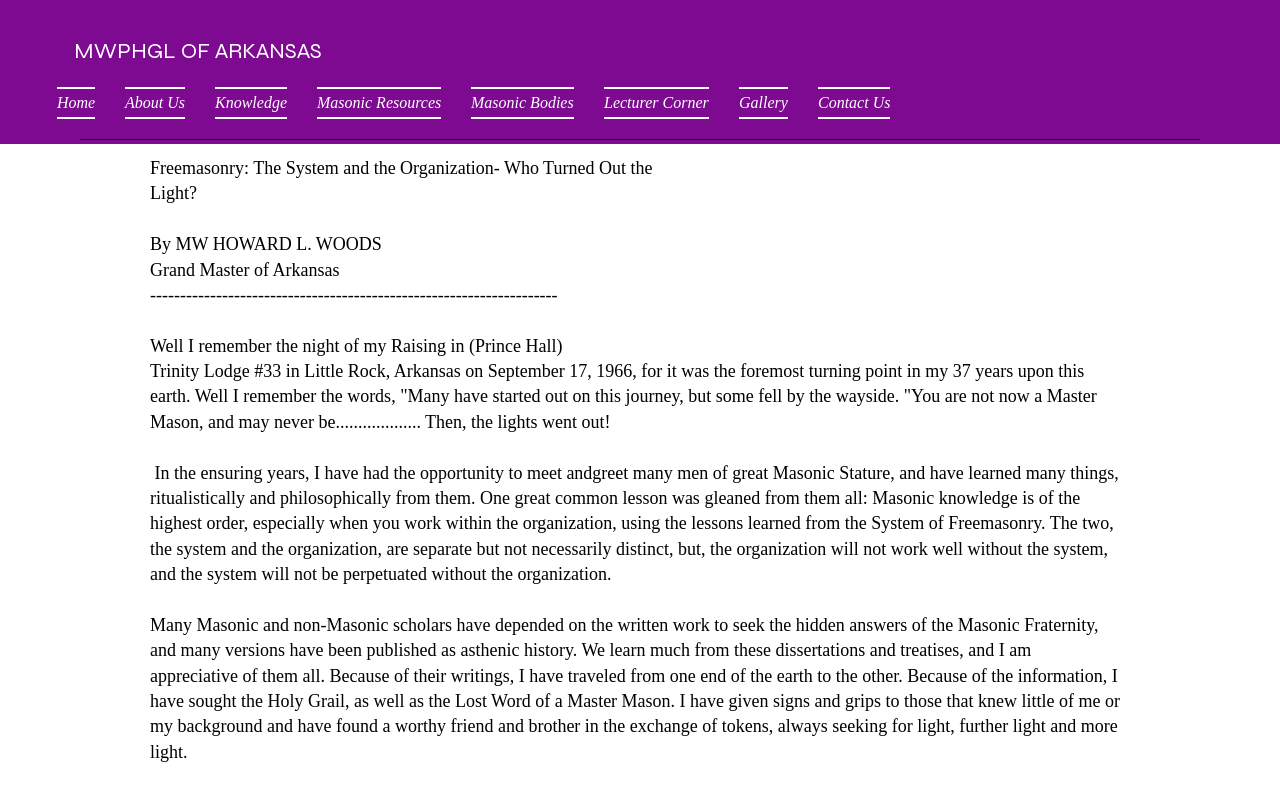Give a concise answer using only one word or phrase for this question:
How many years has the author been a Mason?

37 years